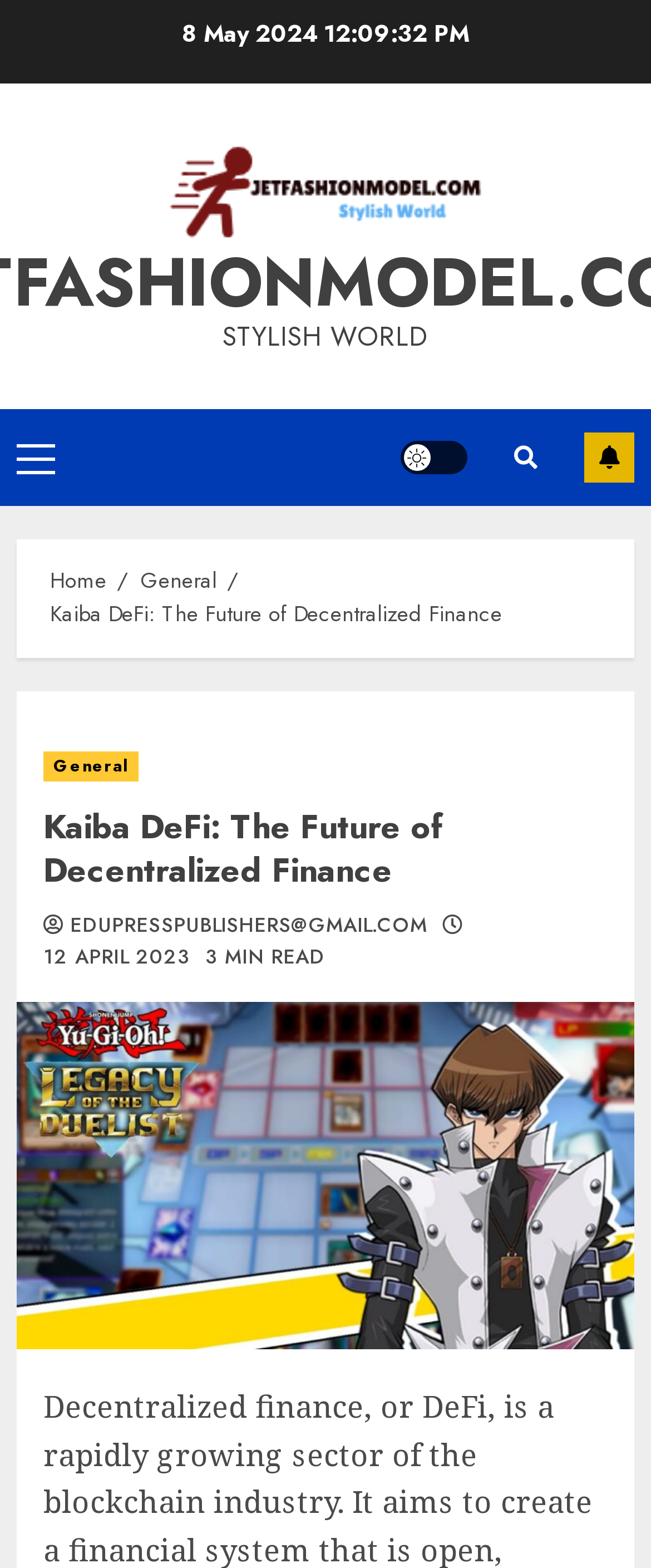Create an elaborate caption for the webpage.

The webpage is about Kaiba DeFi, a project that aims to revolutionize the way we think about finance. At the top of the page, there is a date "8 May 2024" displayed prominently. Below it, there is a link to "Stylish World" accompanied by an image with the same name. The text "STYLISH WORLD" is written in a larger font size below the link.

To the left of the page, there is a primary menu with a link labeled "Primary Menu". Above it, there is a light/dark button and a subscribe button. On the top-right corner, there is an icon represented by "\uf002".

The main content of the page is divided into sections. The breadcrumbs navigation menu is located at the top-center of the page, with links to "Home", "General", and the current page "Kaiba DeFi: The Future of Decentralized Finance". Below the breadcrumbs, there is a header section with a heading that reads "Kaiba DeFi: The Future of Decentralized Finance". This section also contains links to "General" and an email address "EDUPRESSPUBLISHERS@GMAIL.COM", as well as the date "12 APRIL 2023" and a text that reads "3 MIN READ".

The main content of the page is accompanied by an image of "Kaiba DeFi" that spans the entire width of the page.